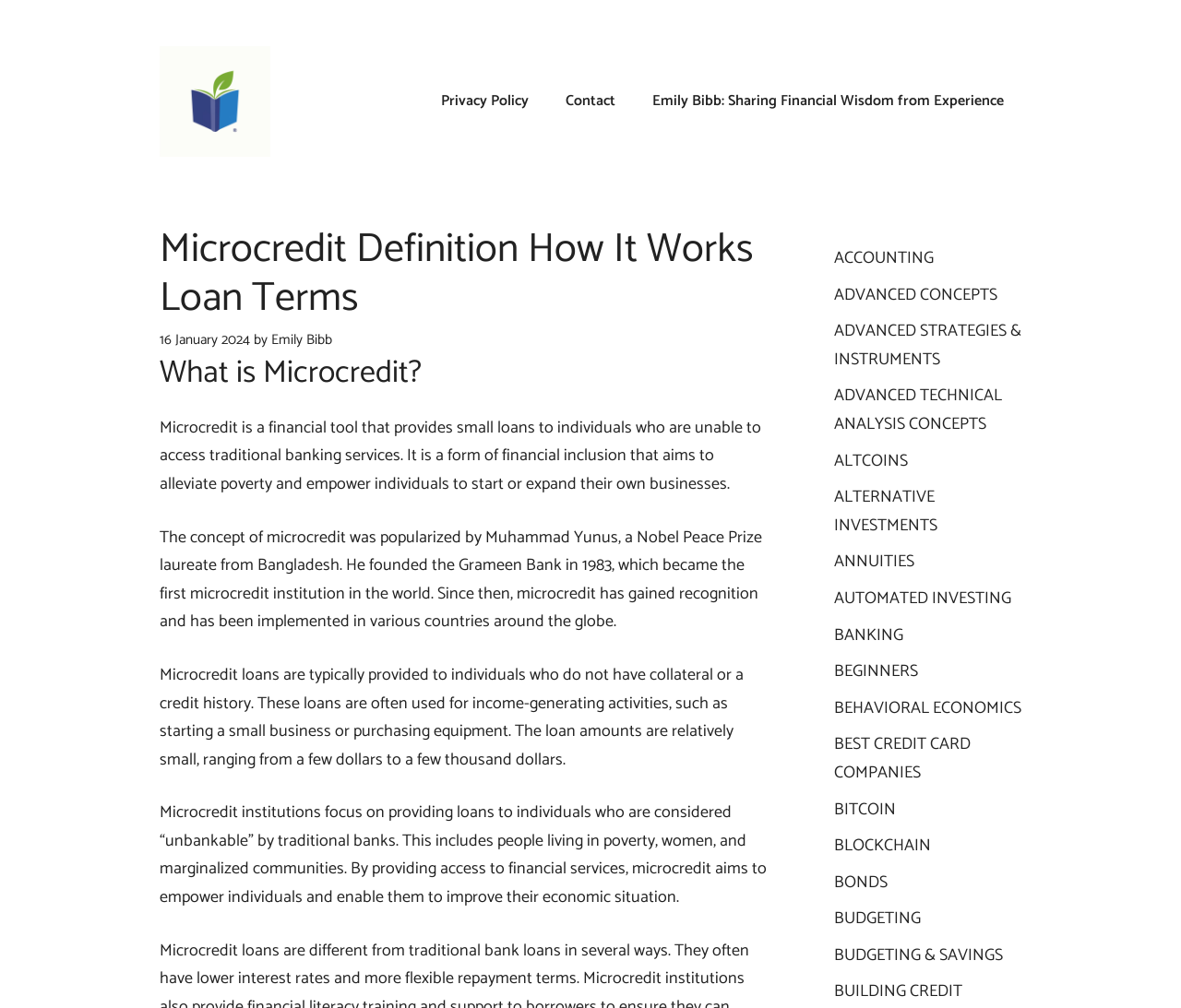Please find the bounding box for the UI element described by: "ALTCOINS".

[0.706, 0.443, 0.769, 0.471]